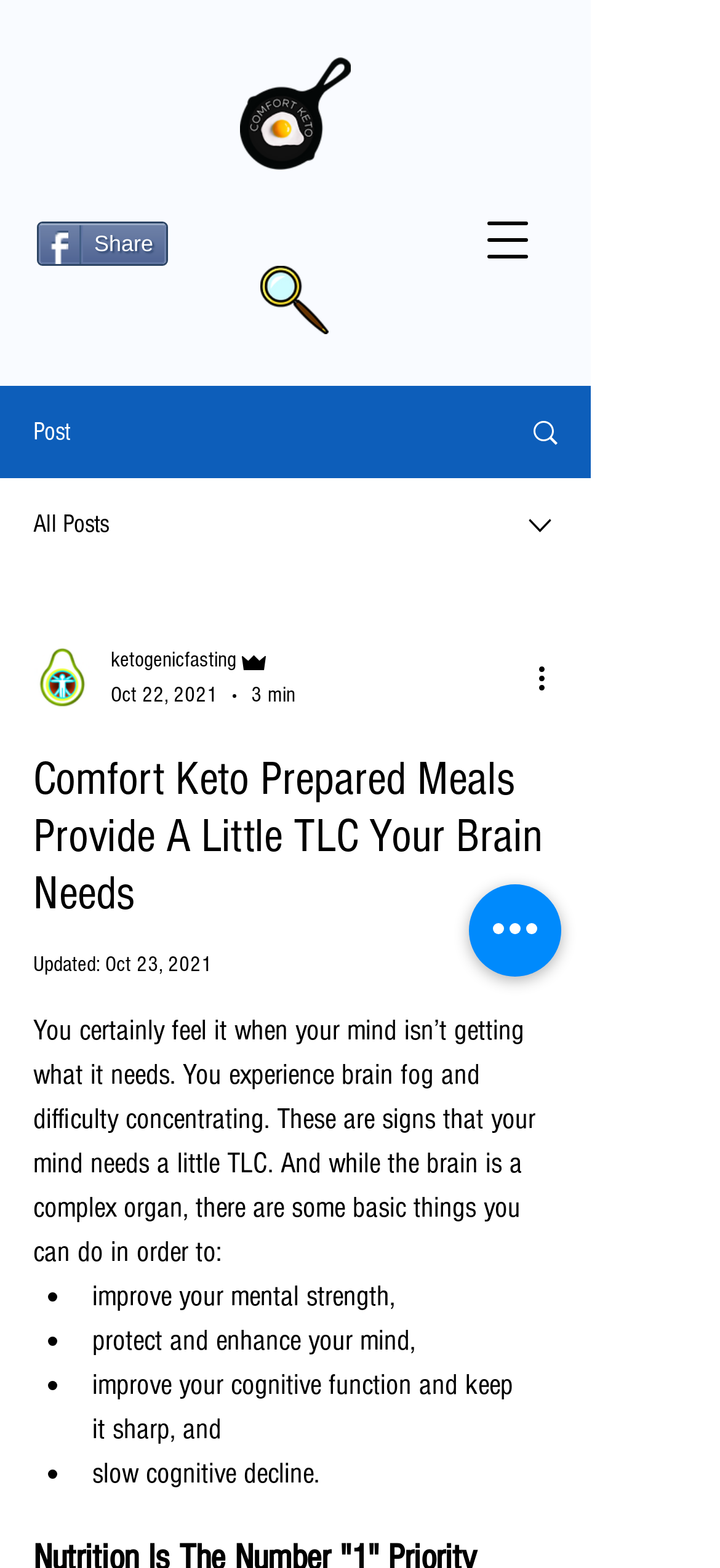What is the logo of the website?
Based on the visual details in the image, please answer the question thoroughly.

The logo of the website is 'Comfort Keto Logo' which can be found at the top left corner of the webpage, indicated by the image element with bounding box coordinates [0.333, 0.036, 0.487, 0.108] and OCR text 'trans Comfort Keto Logo.png'.